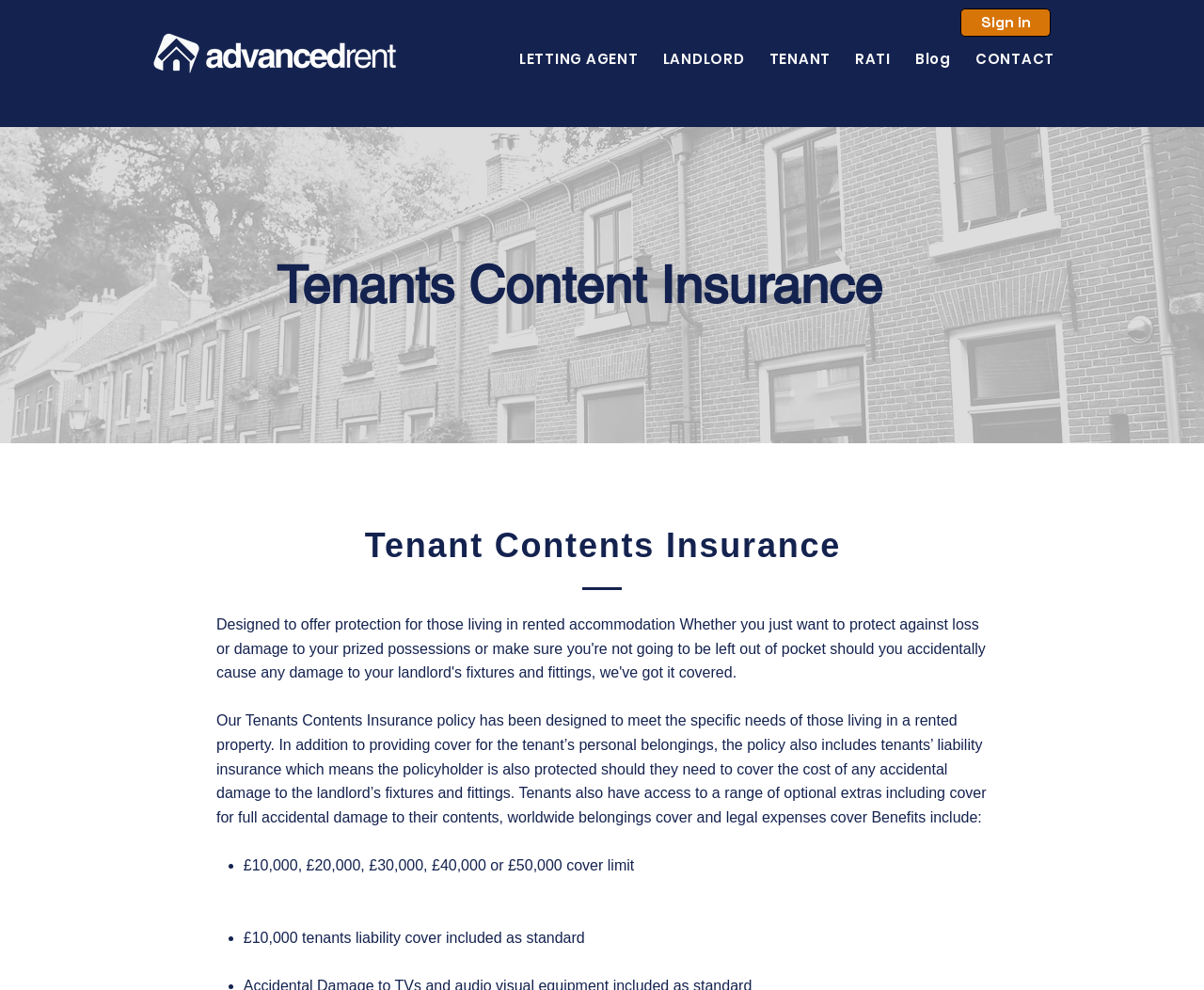Given the description of the UI element: "CONTACT", predict the bounding box coordinates in the form of [left, top, right, bottom], with each value being a float between 0 and 1.

[0.803, 0.046, 0.883, 0.074]